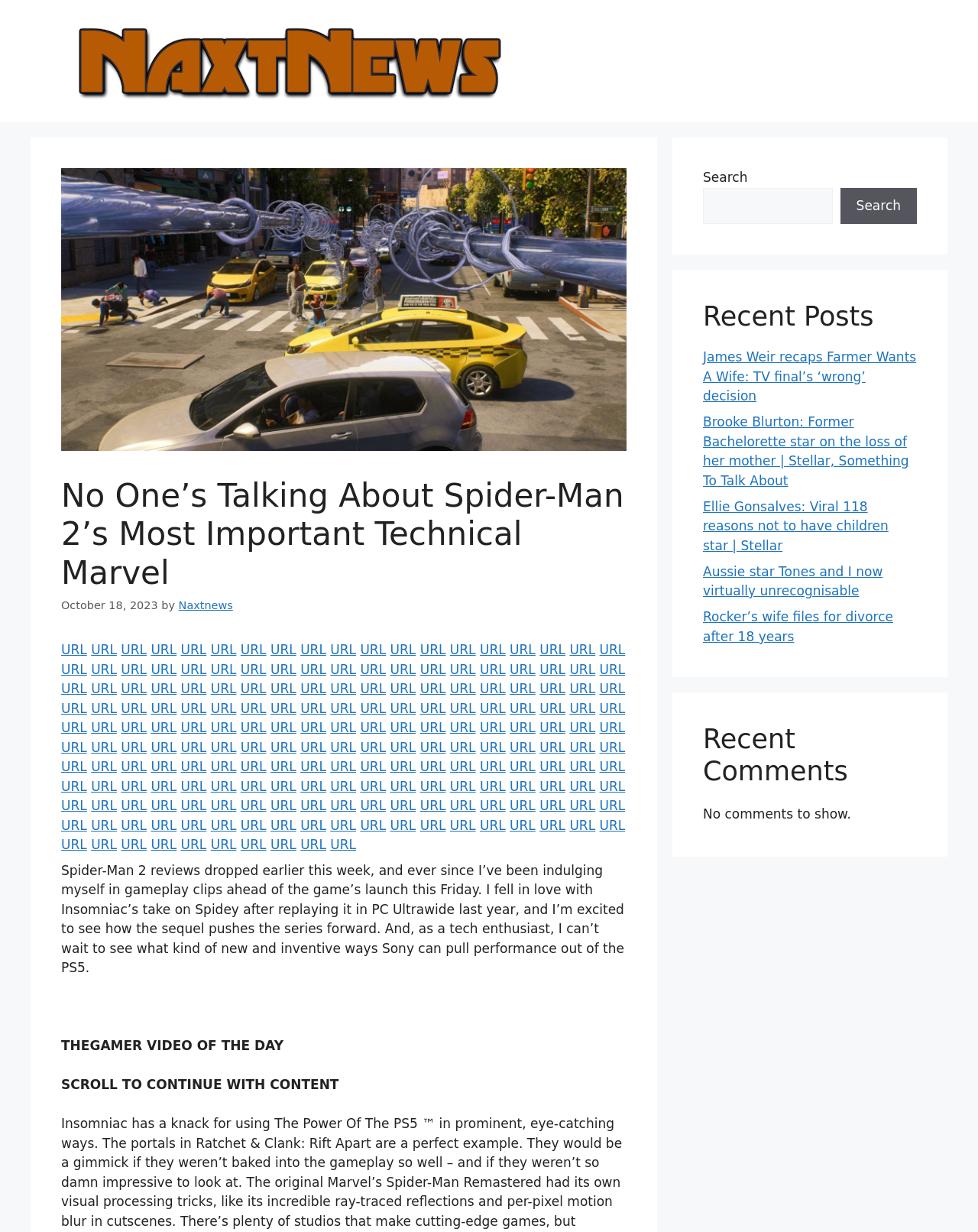What is the author of the article?
Refer to the image and provide a concise answer in one word or phrase.

Naxtnews